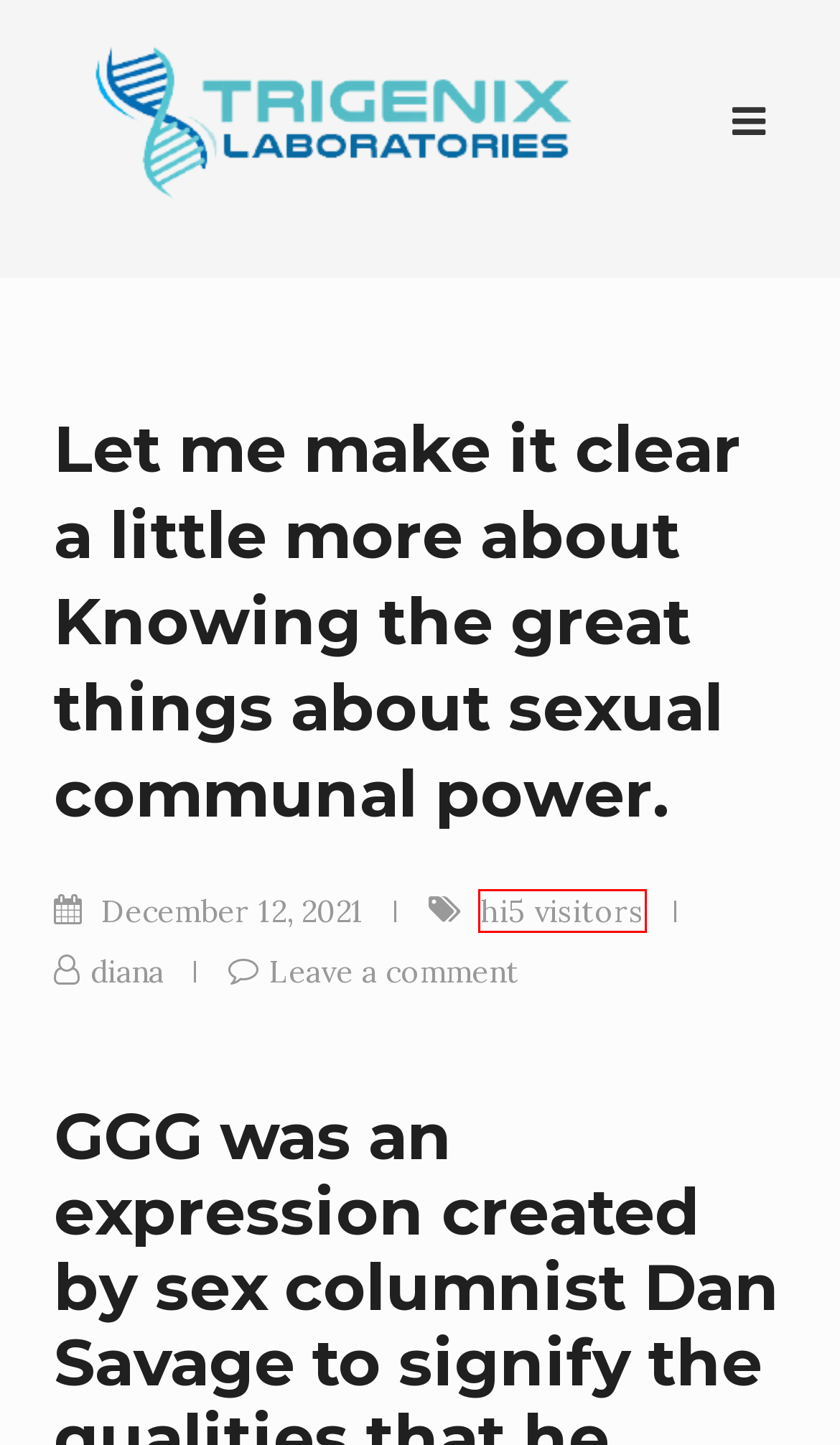Examine the screenshot of a webpage with a red bounding box around a UI element. Your task is to identify the webpage description that best corresponds to the new webpage after clicking the specified element. The given options are:
A. Un prossimo infiammato: i sintomi una bella implorazione: seguente voi! – Trigenix Lab
B. SERVICES – Trigenix Lab
C. diana – Trigenix Lab
D. Blog Tool, Publishing Platform, and CMS – WordPress.org
E. Imigran Price Per Pill – Pharmacy Shop – Trigenix Lab
F. Covid Testing – Trigenix Lab
G. Usual sobre una soltera  cinco dias en tinder – Trigenix Lab
H. hi5 visitors – Trigenix Lab

H